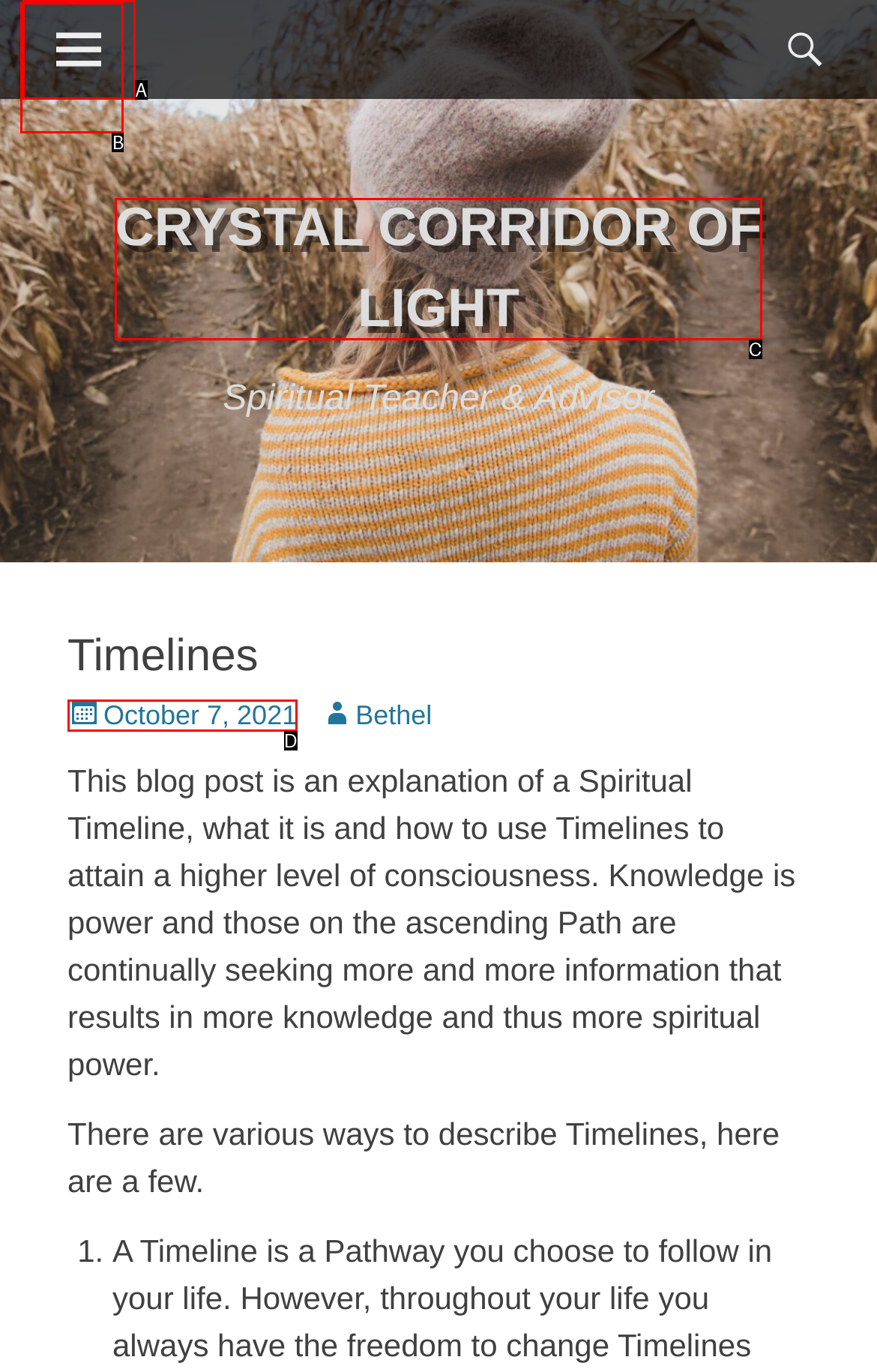Determine the UI element that matches the description: All papers
Answer with the letter from the given choices.

None